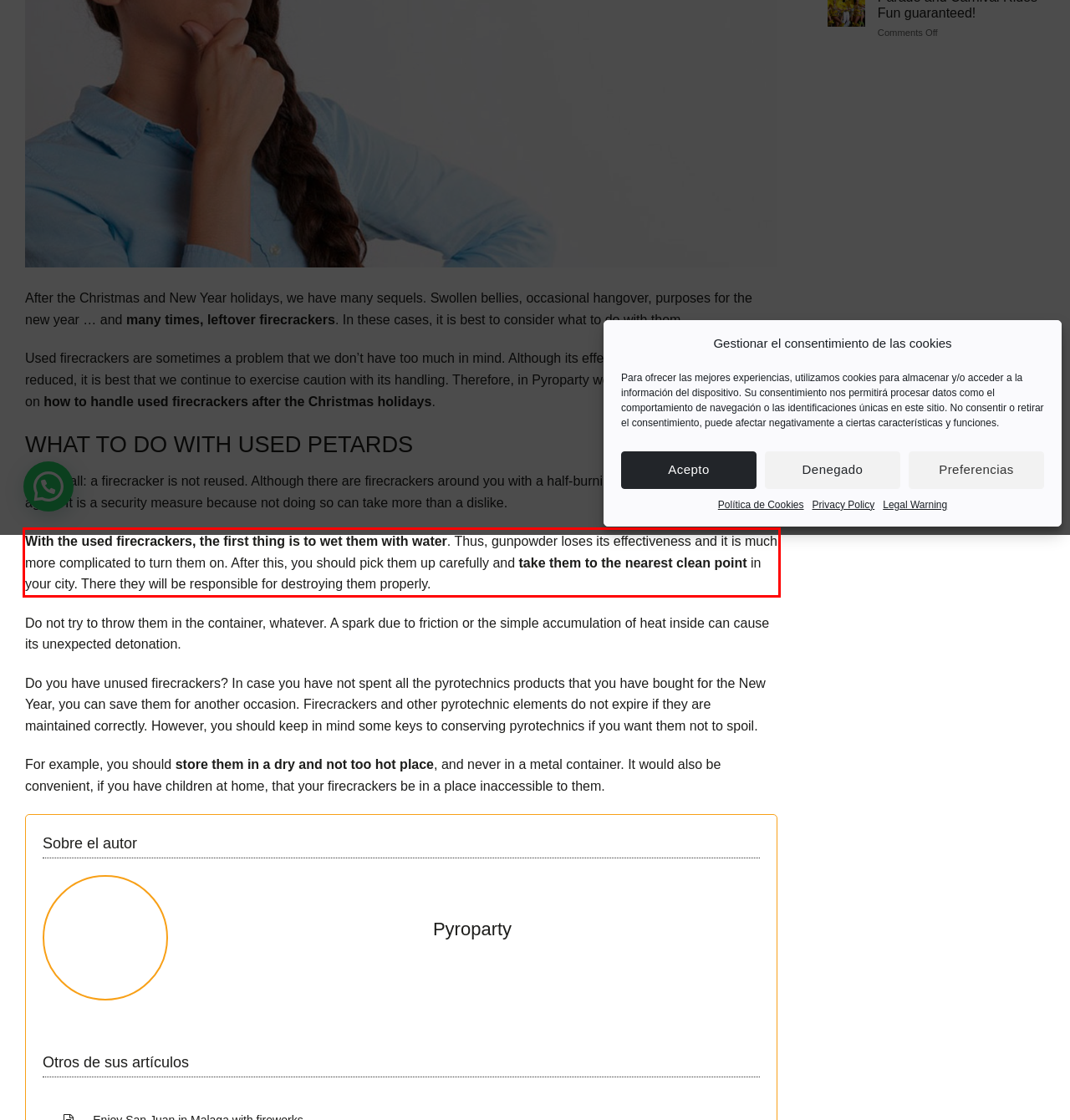From the provided screenshot, extract the text content that is enclosed within the red bounding box.

With the used firecrackers, the first thing is to wet them with water. Thus, gunpowder loses its effectiveness and it is much more complicated to turn them on. After this, you should pick them up carefully and take them to the nearest clean point in your city. There they will be responsible for destroying them properly.